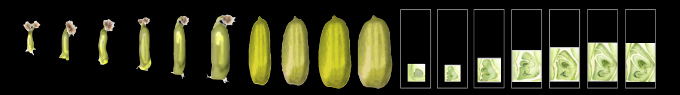What is the focus of the gene expression profiles?
Use the image to give a comprehensive and detailed response to the question.

The caption states that the detailed representation of the grains emphasizes the gene expression profiles pertinent to the growth and development of grains. This implies that the focus of the gene expression profiles is on understanding the growth and development of grains.